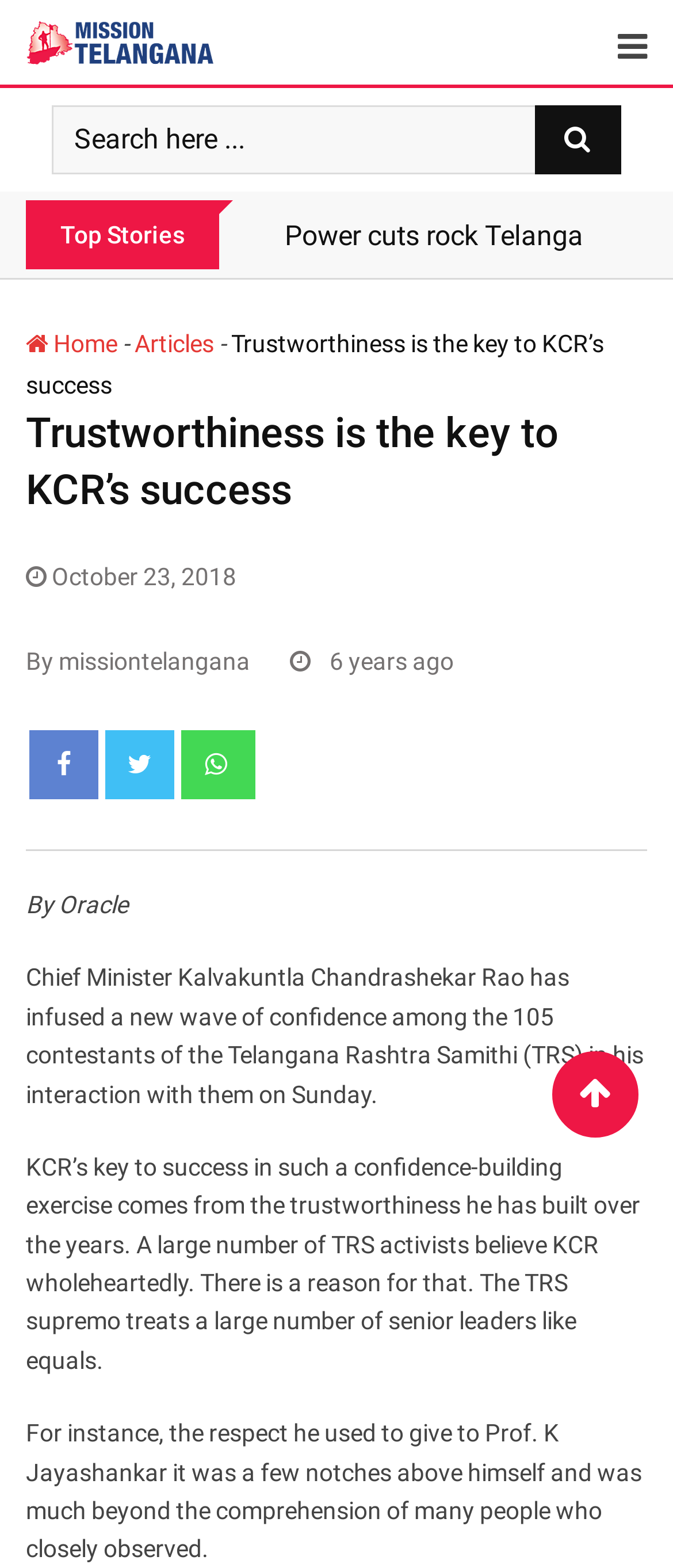Provide a one-word or one-phrase answer to the question:
How many contestants of TRS did KCR interact with?

105